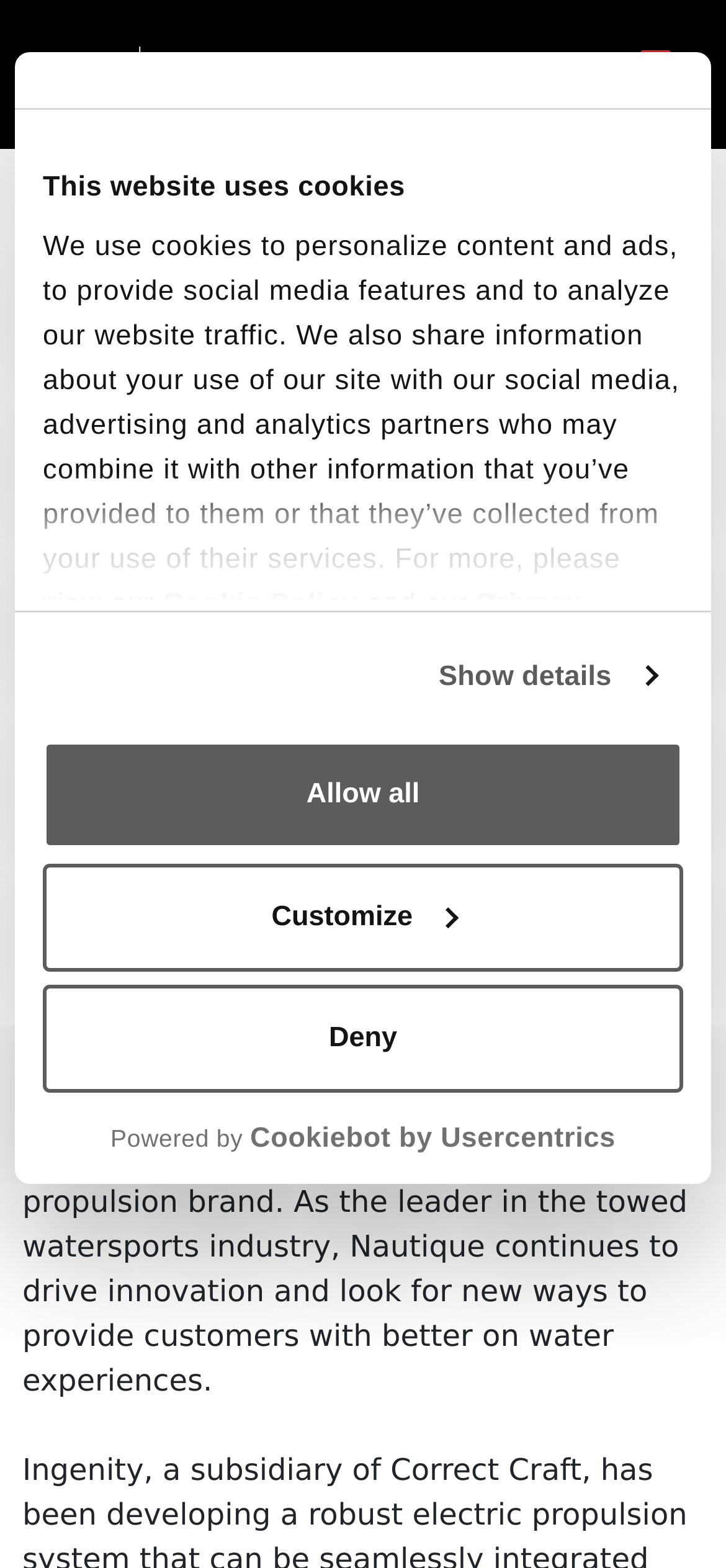Please identify the bounding box coordinates of the element's region that needs to be clicked to fulfill the following instruction: "Click the link to Nautique". The bounding box coordinates should consist of four float numbers between 0 and 1, i.e., [left, top, right, bottom].

[0.082, 0.03, 0.518, 0.065]